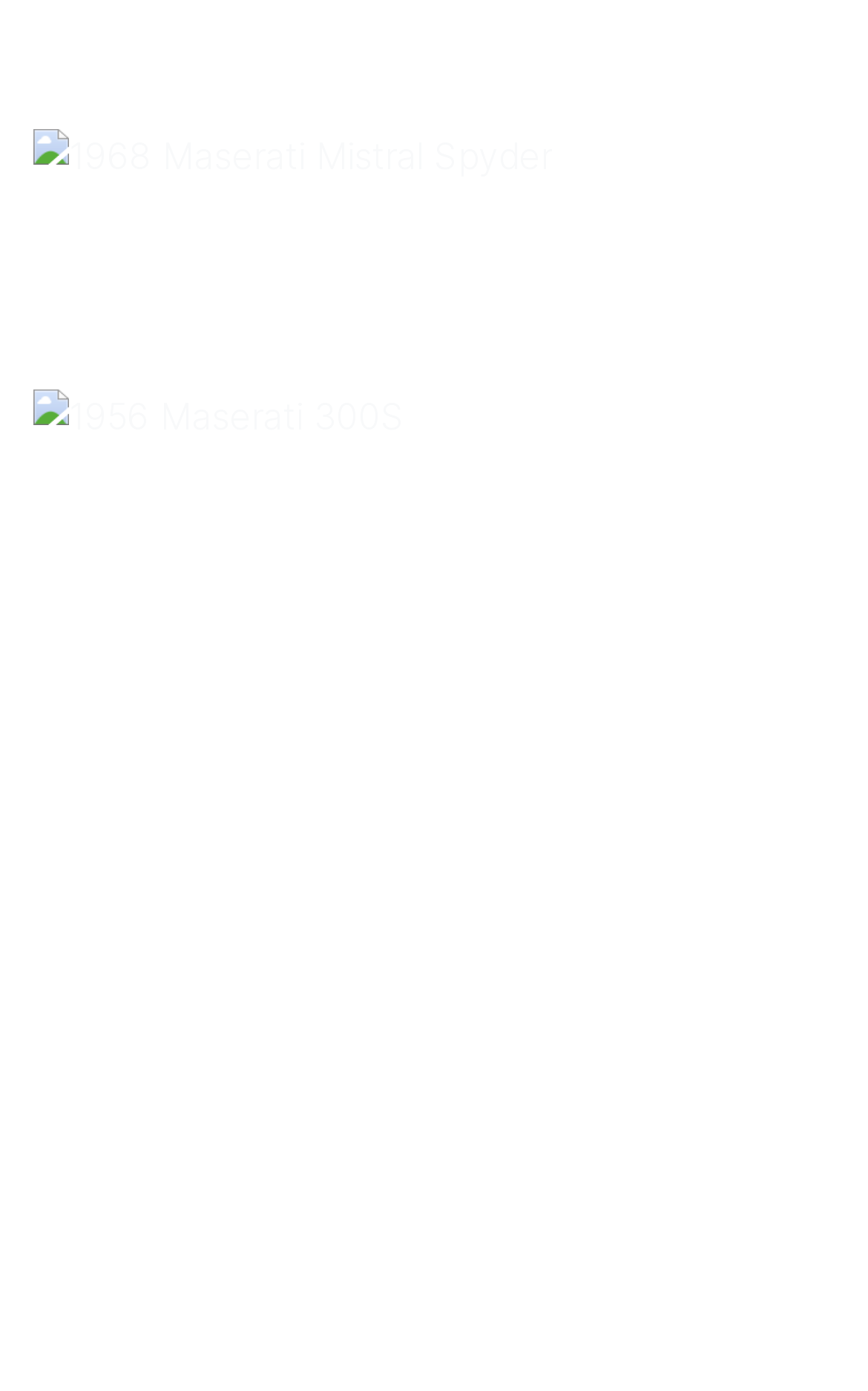What is the brand of the car in the first image?
Please respond to the question thoroughly and include all relevant details.

The first image on the webpage has a caption '1964 Maserati Mistral Spyder 3.7 RHD', which indicates that the brand of the car in the image is Maserati.